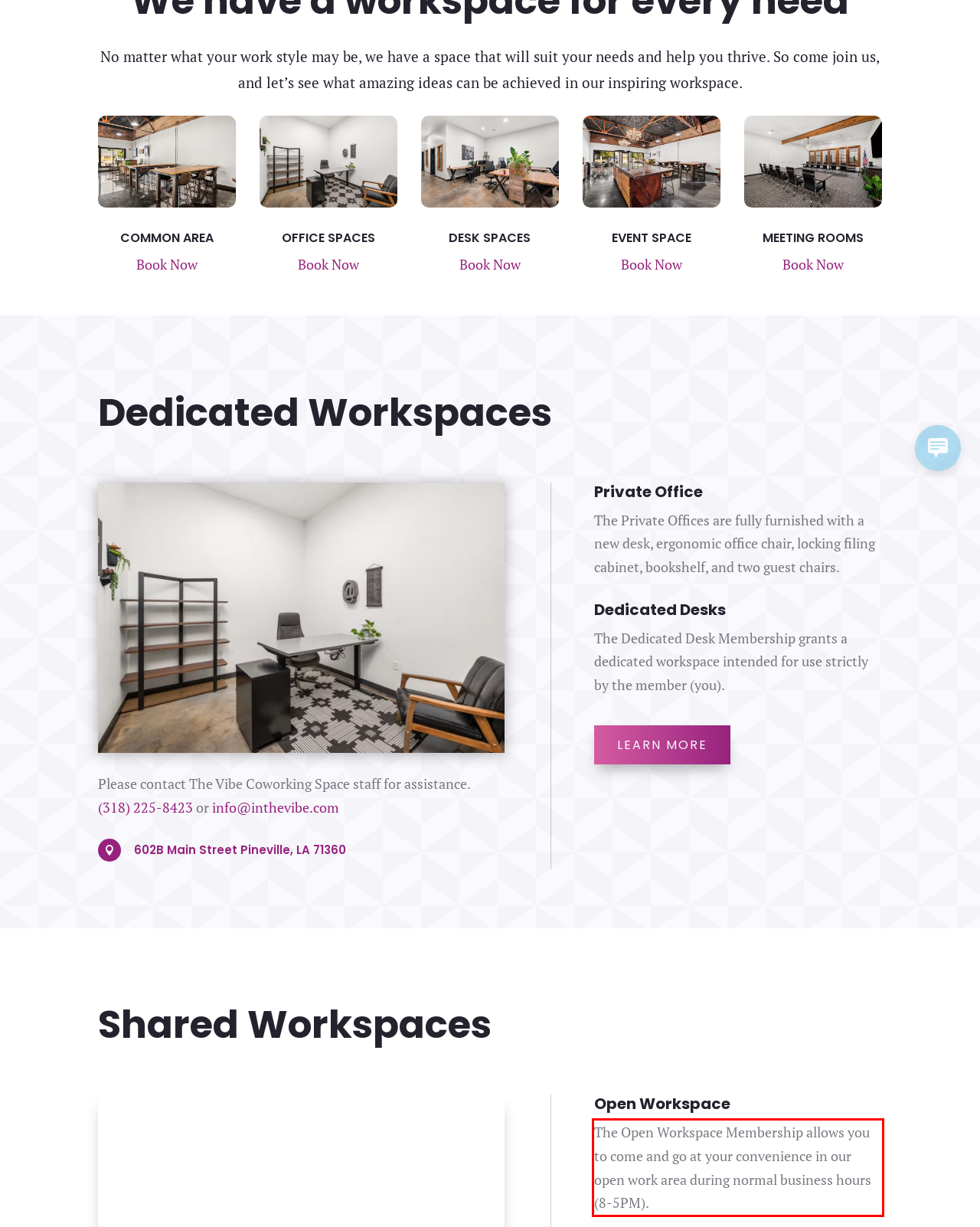Using the provided webpage screenshot, identify and read the text within the red rectangle bounding box.

The Open Workspace Membership allows you to come and go at your convenience in our open work area during normal business hours (8-5PM).